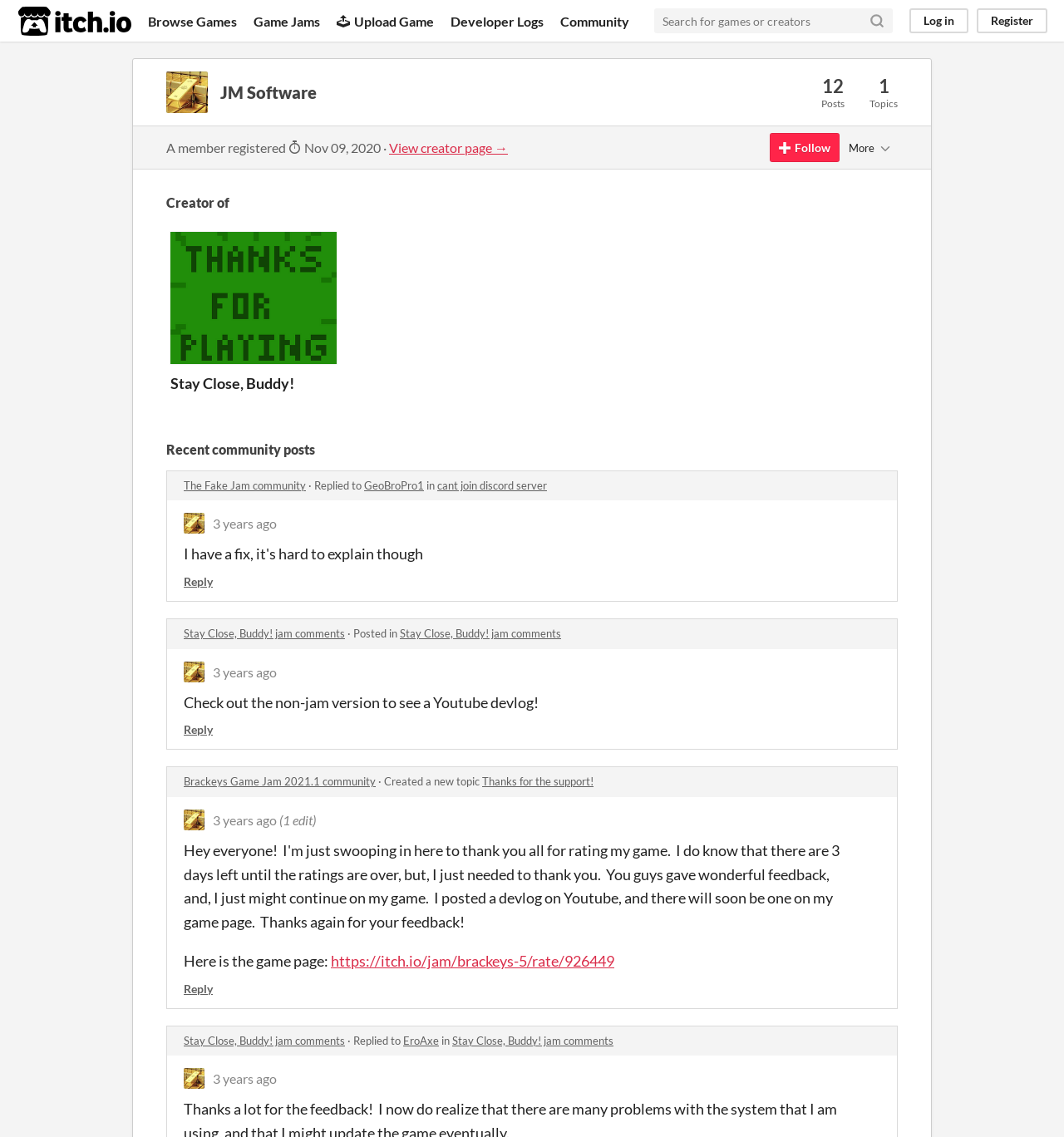Please answer the following question using a single word or phrase: What is the name of the software?

JM Software